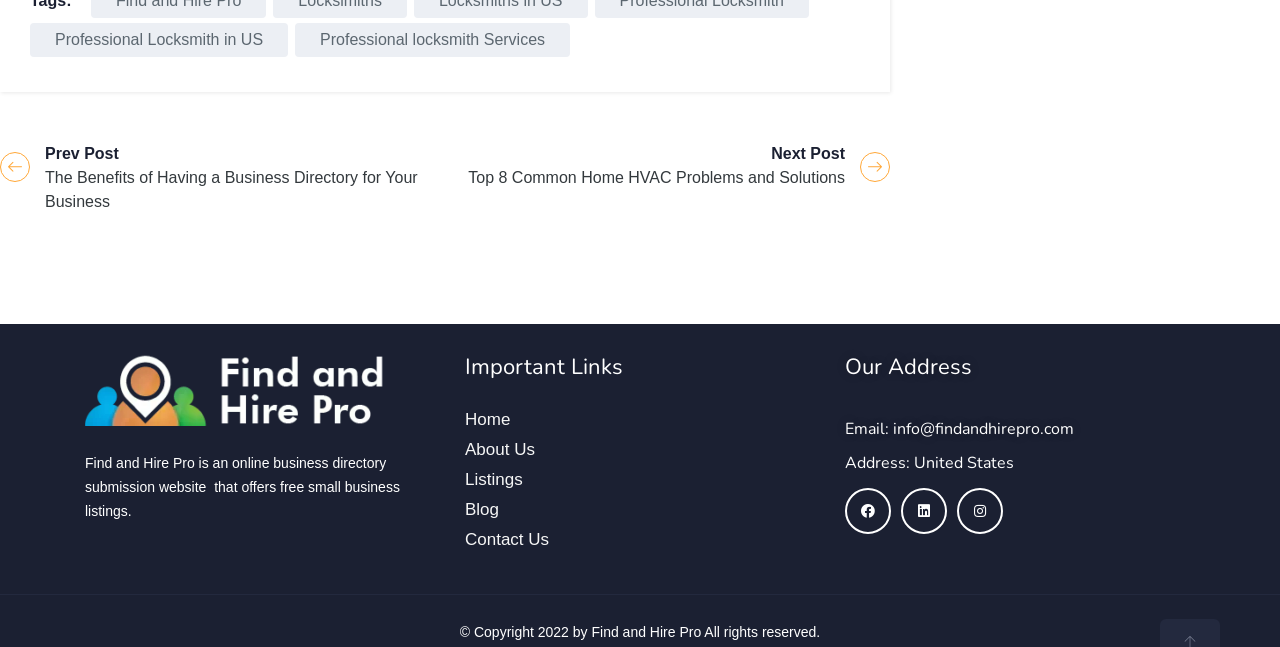Please mark the clickable region by giving the bounding box coordinates needed to complete this instruction: "Go to Next Post".

[0.348, 0.219, 0.695, 0.293]